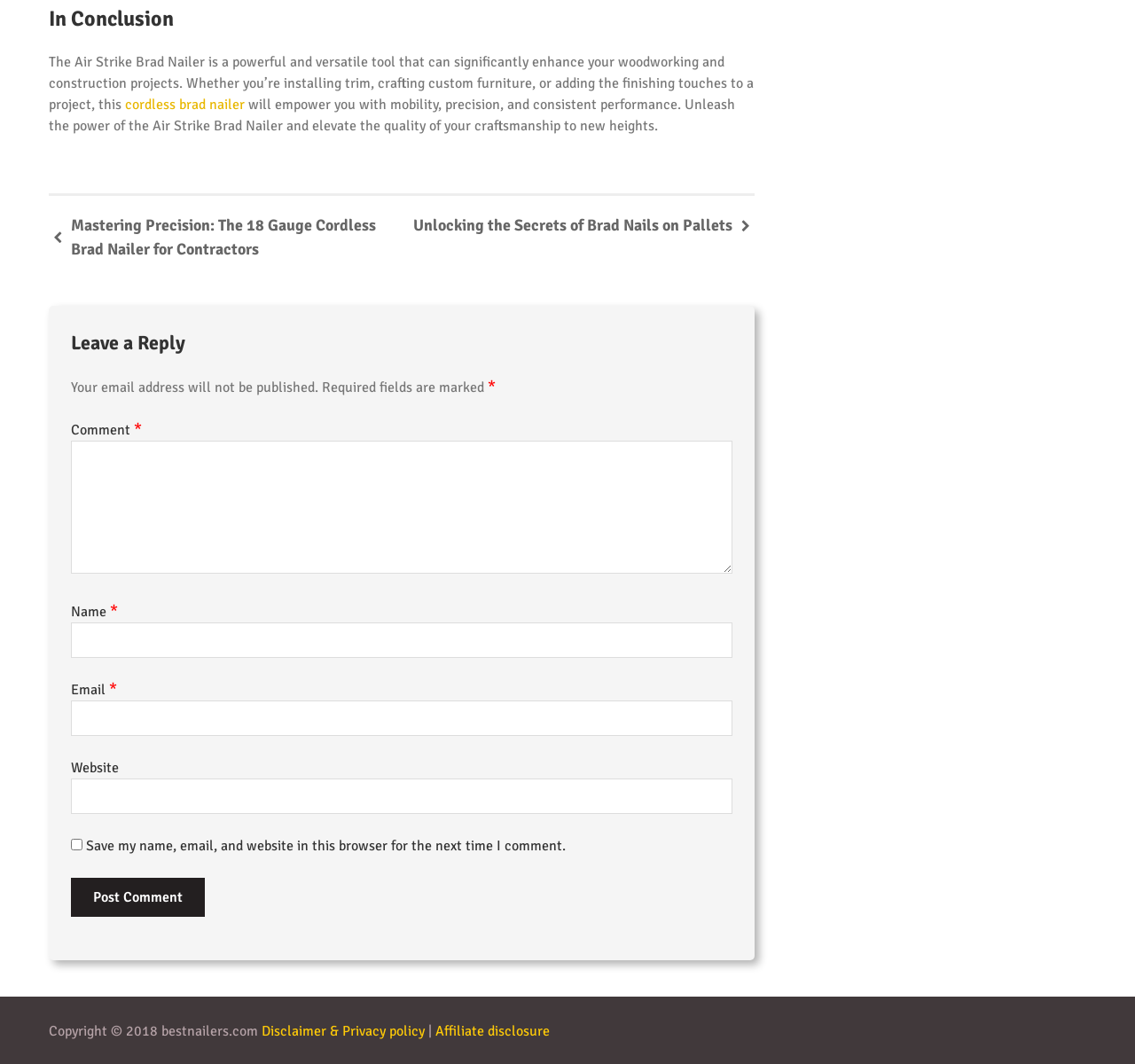Find and indicate the bounding box coordinates of the region you should select to follow the given instruction: "Call toll free number".

None